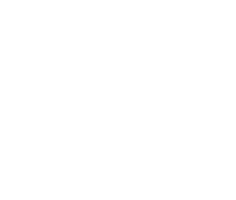Who is the artist of the single?
Respond to the question with a single word or phrase according to the image.

Ian Hunter